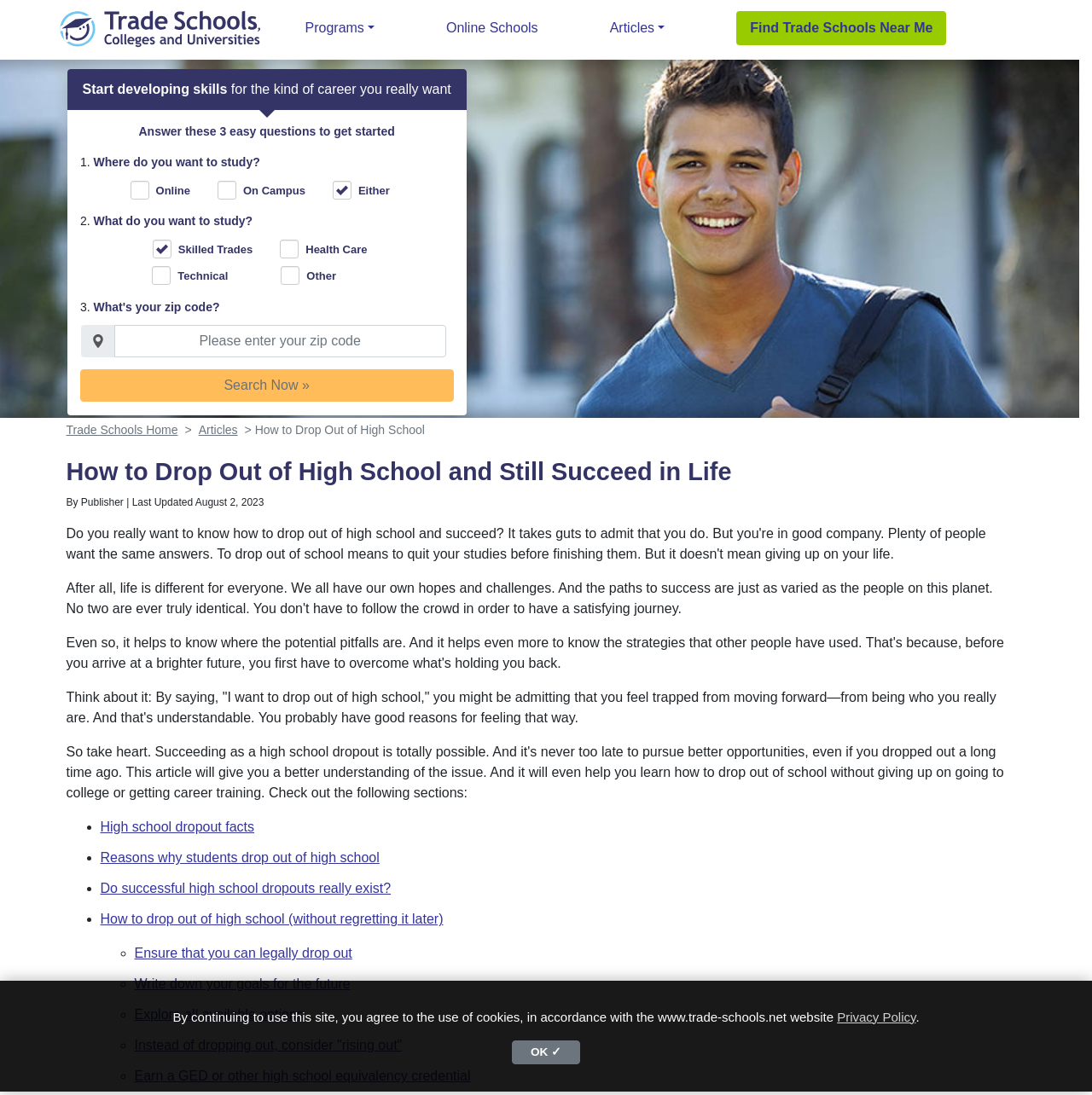Identify the bounding box coordinates for the UI element described as: "Trade Schools Home".

[0.061, 0.385, 0.169, 0.401]